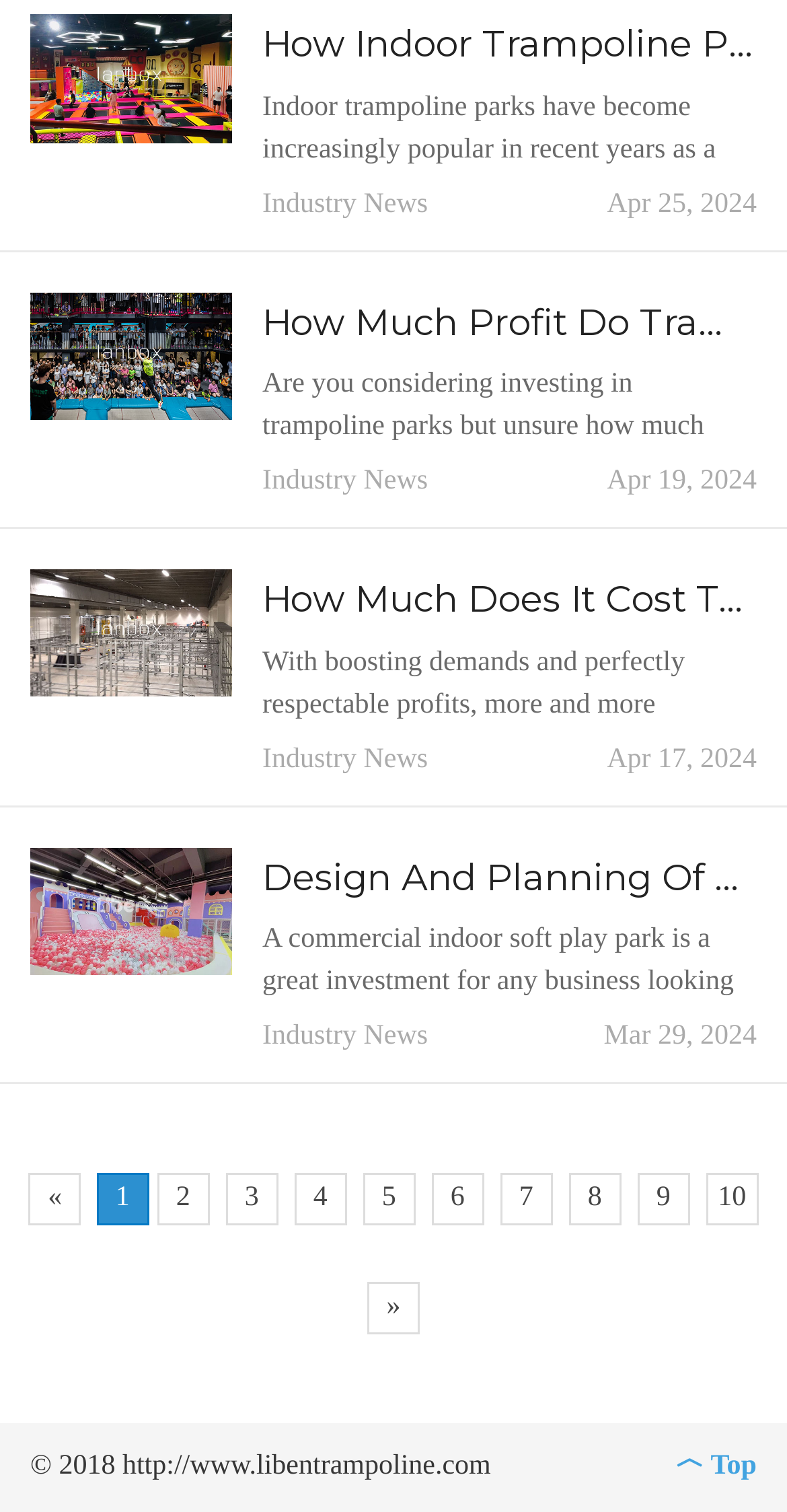Identify the bounding box coordinates of the part that should be clicked to carry out this instruction: "Click on 'How Indoor Trampoline Parks Help People De-Stress?'".

[0.038, 0.01, 0.295, 0.094]